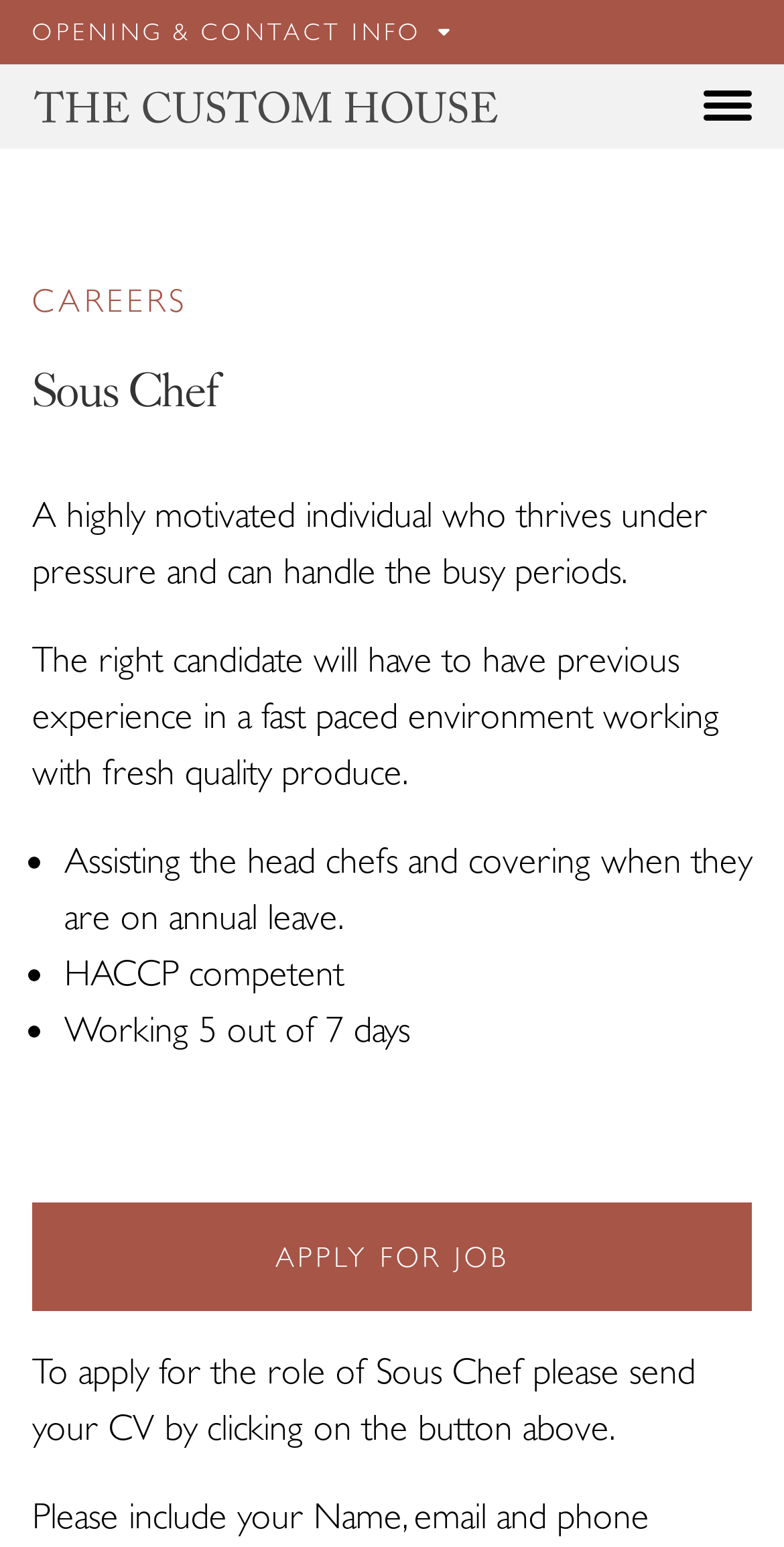Analyze the image and answer the question with as much detail as possible: 
What is the job title being described?

The job title being described is 'Sous Chef' as indicated by the heading 'Sous Chef' on the webpage.